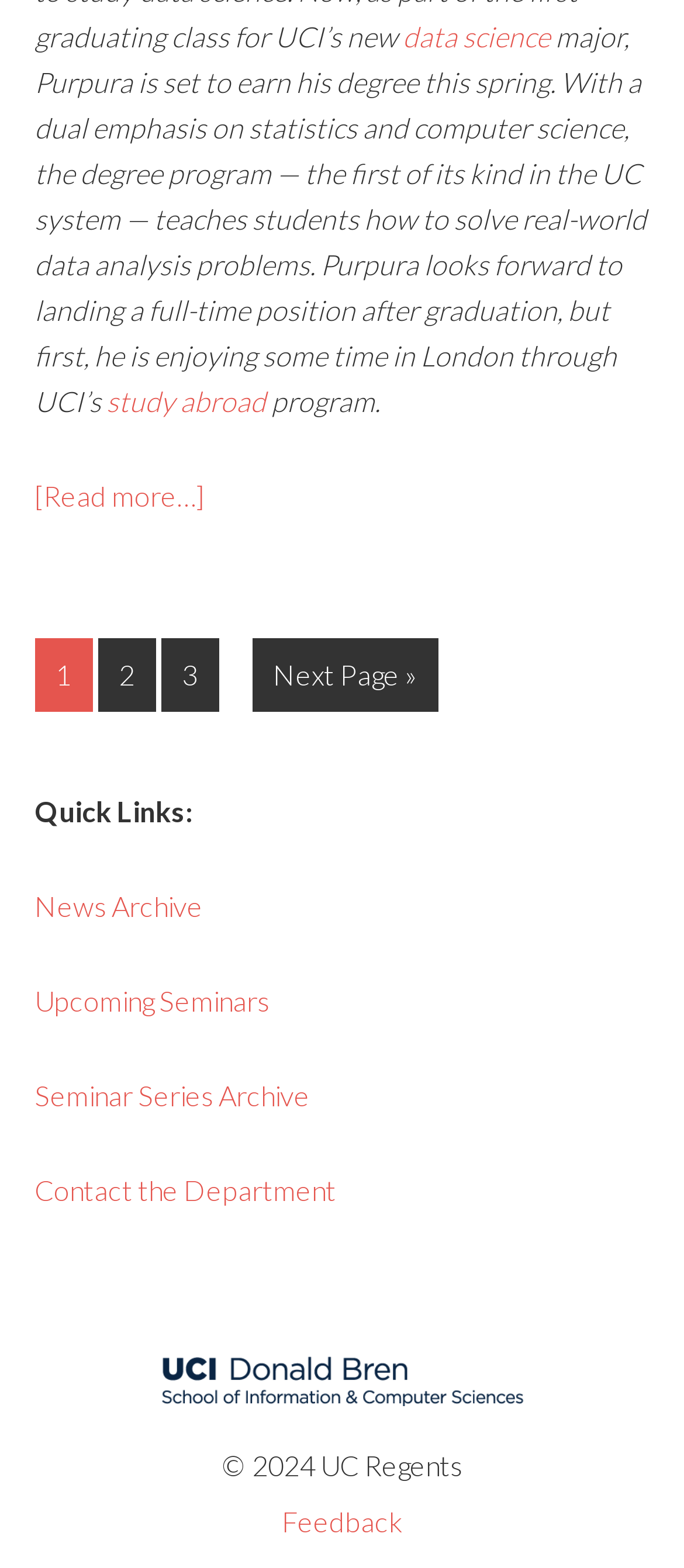What is Purpura's field of study?
Answer the question with a thorough and detailed explanation.

According to the StaticText element, Purpura is set to earn his degree this spring with a dual emphasis on statistics and computer science, which indicates that his field of study is data science.